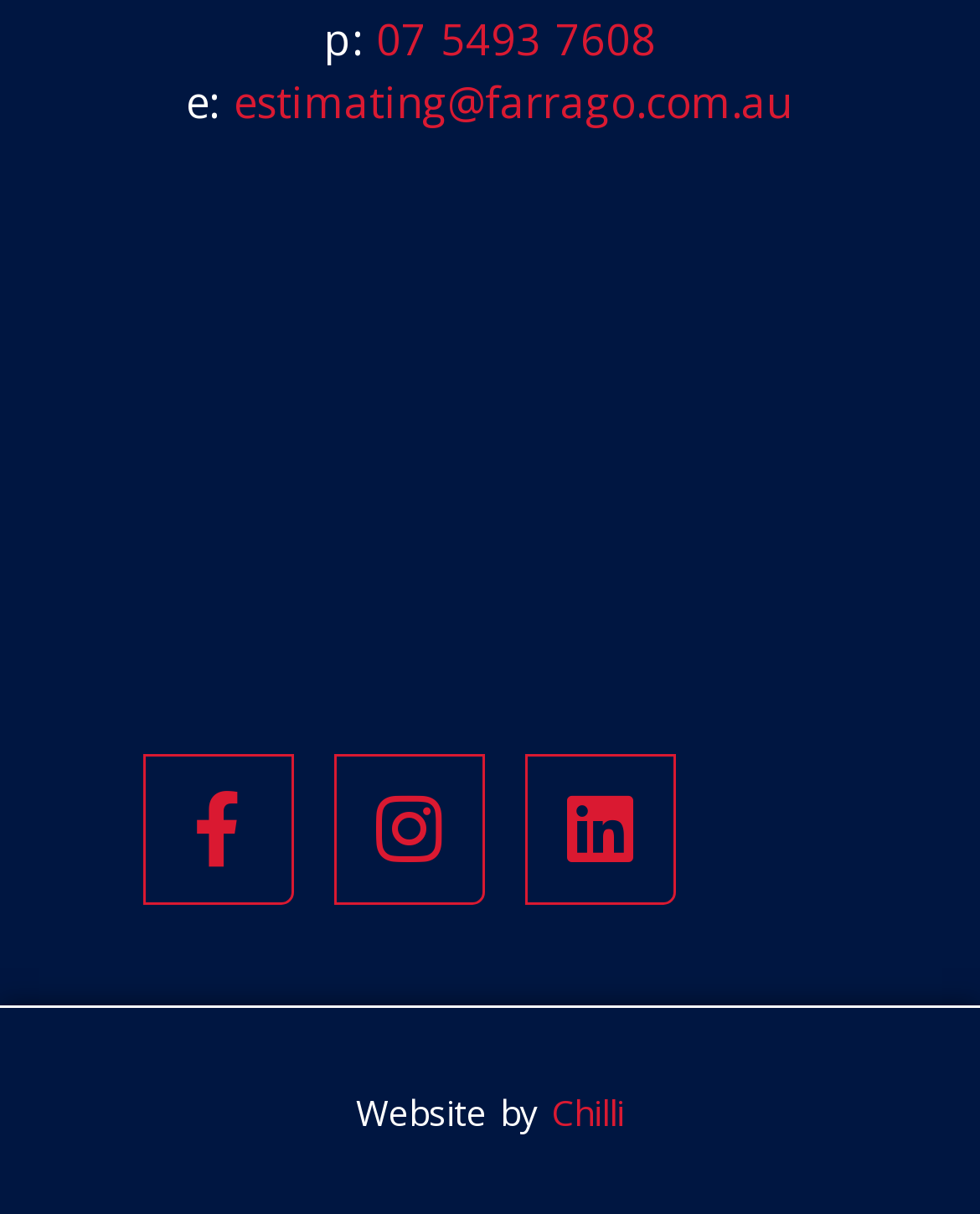Provide a brief response using a word or short phrase to this question:
What social media platforms are linked?

Facebook, Instagram, Linkedin